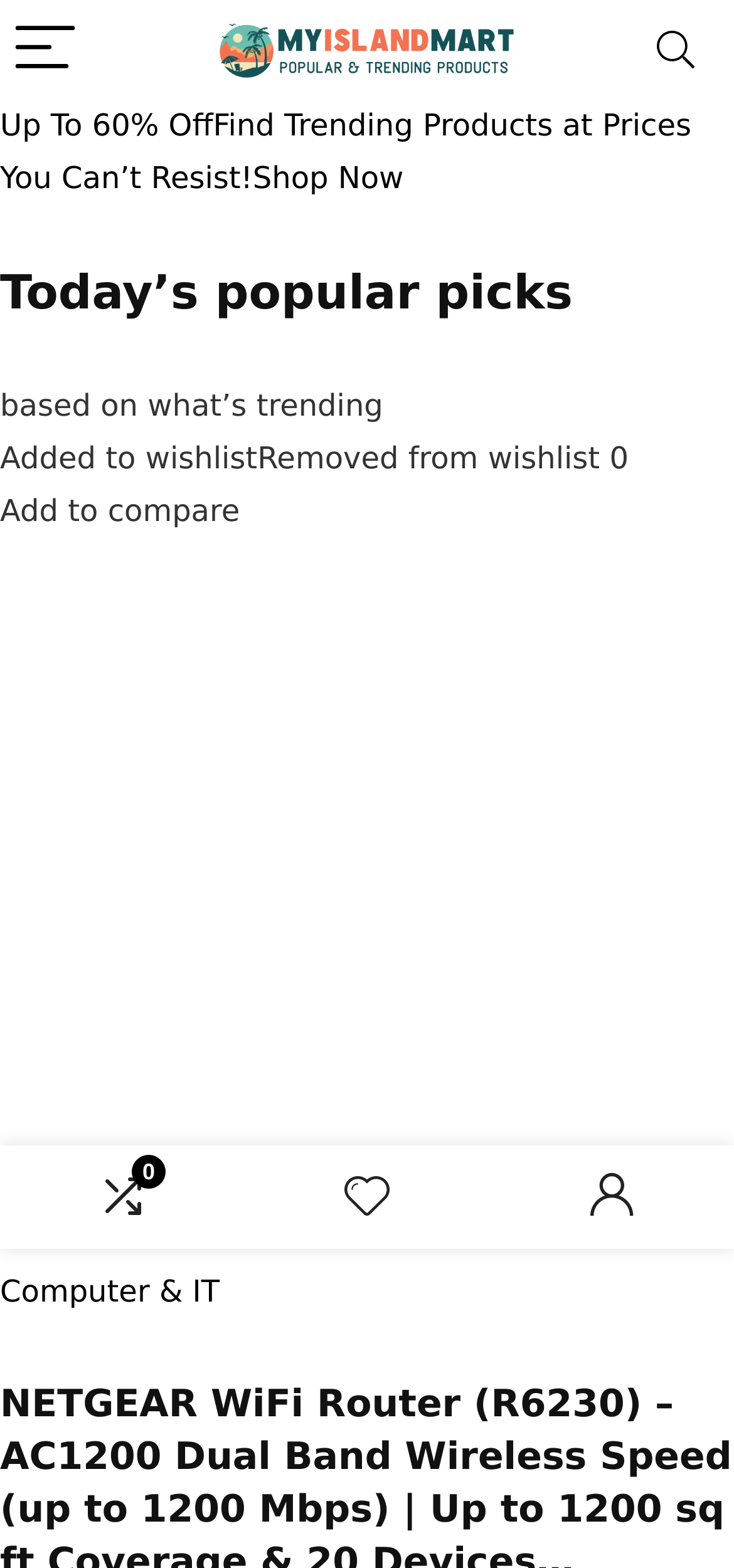Use the information in the screenshot to answer the question comprehensively: What is the name of the website?

The name of the website can be found in the image element with the text 'MyIslandMart' at the top of the webpage.